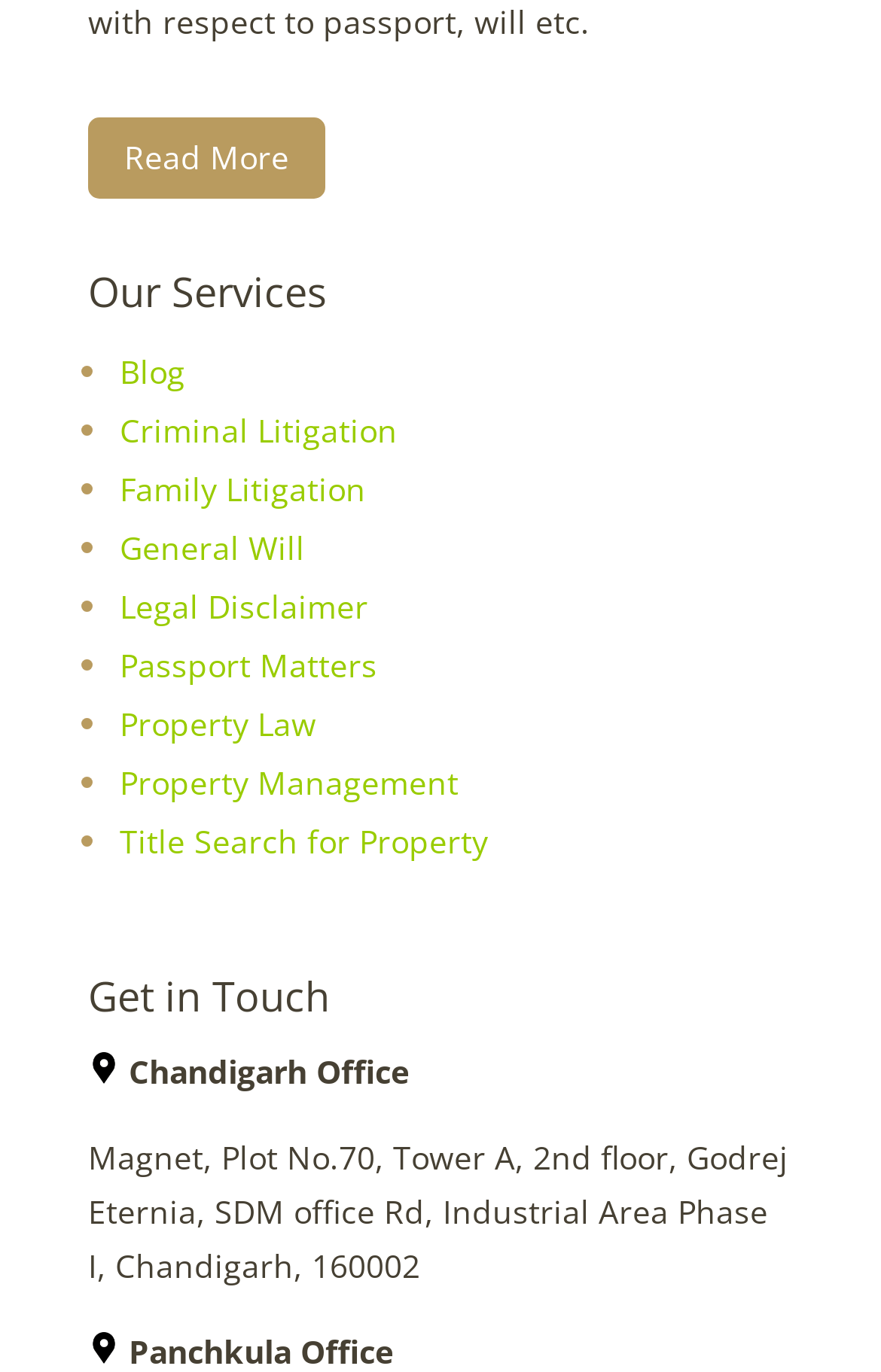Provide the bounding box coordinates of the UI element this sentence describes: "Blog".

[0.136, 0.254, 0.21, 0.286]